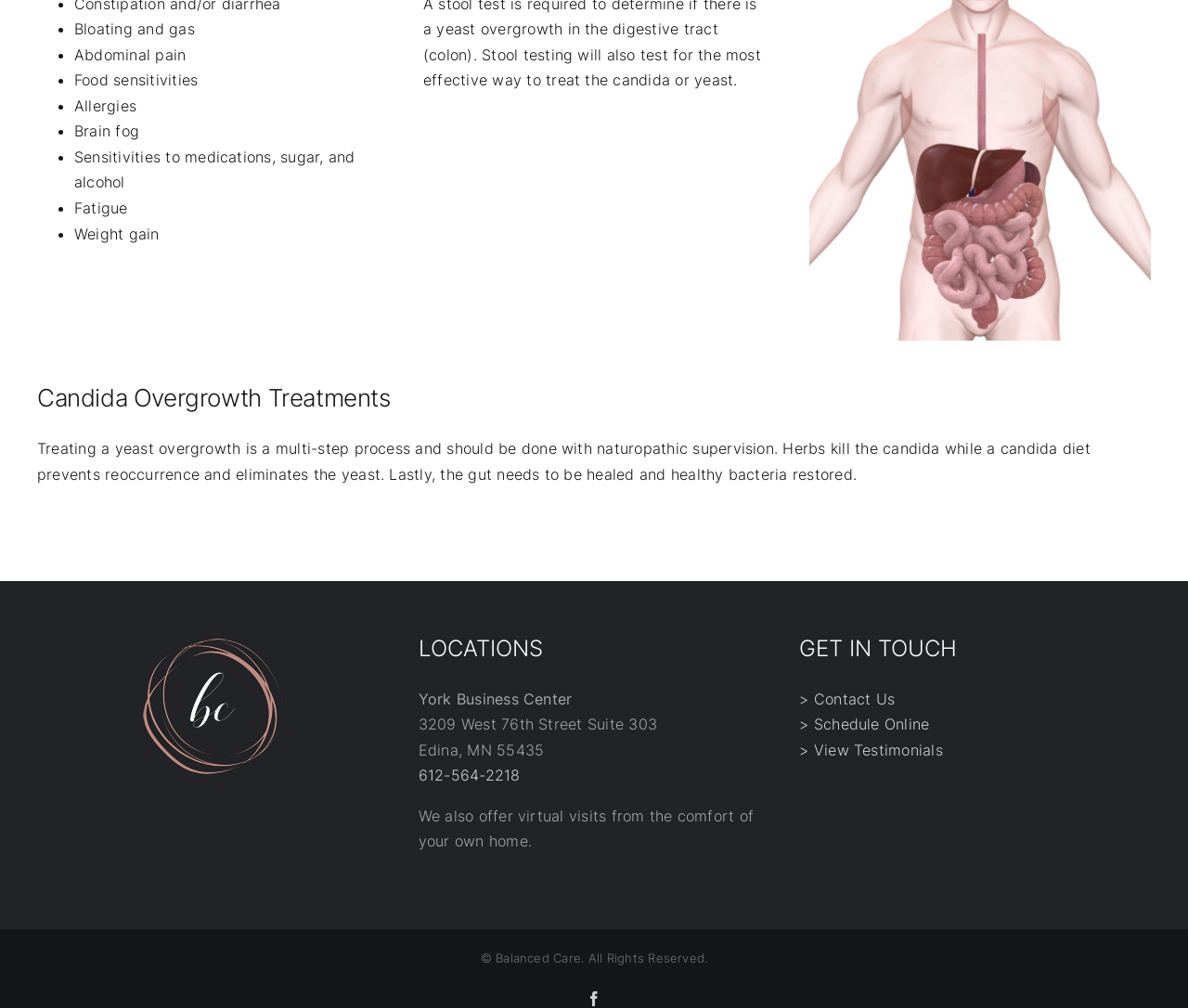Predict the bounding box of the UI element based on the description: "> Schedule Online". The coordinates should be four float numbers between 0 and 1, formatted as [left, top, right, bottom].

[0.673, 0.707, 0.969, 0.732]